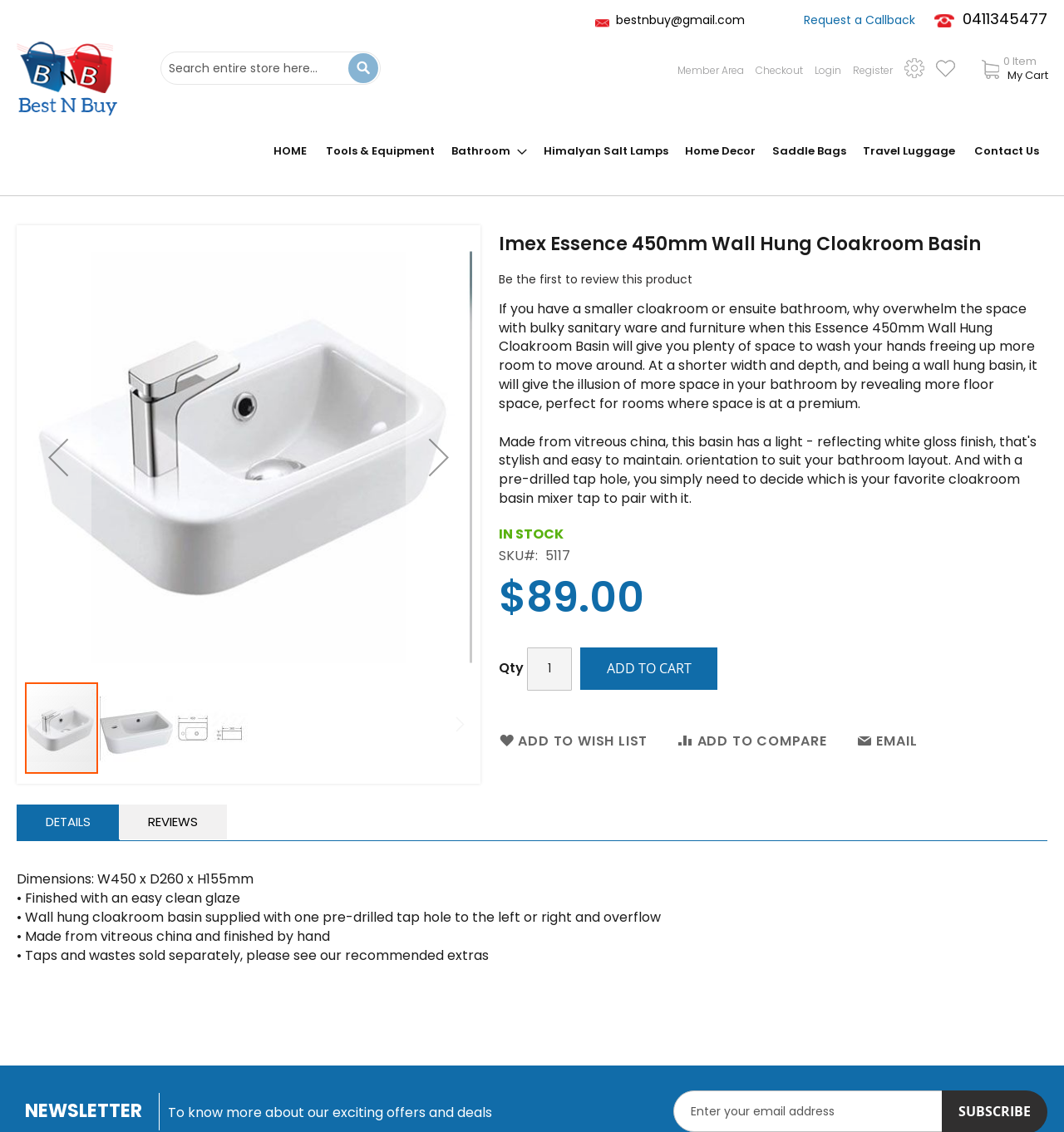Could you indicate the bounding box coordinates of the region to click in order to complete this instruction: "Login to your account".

[0.762, 0.056, 0.795, 0.068]